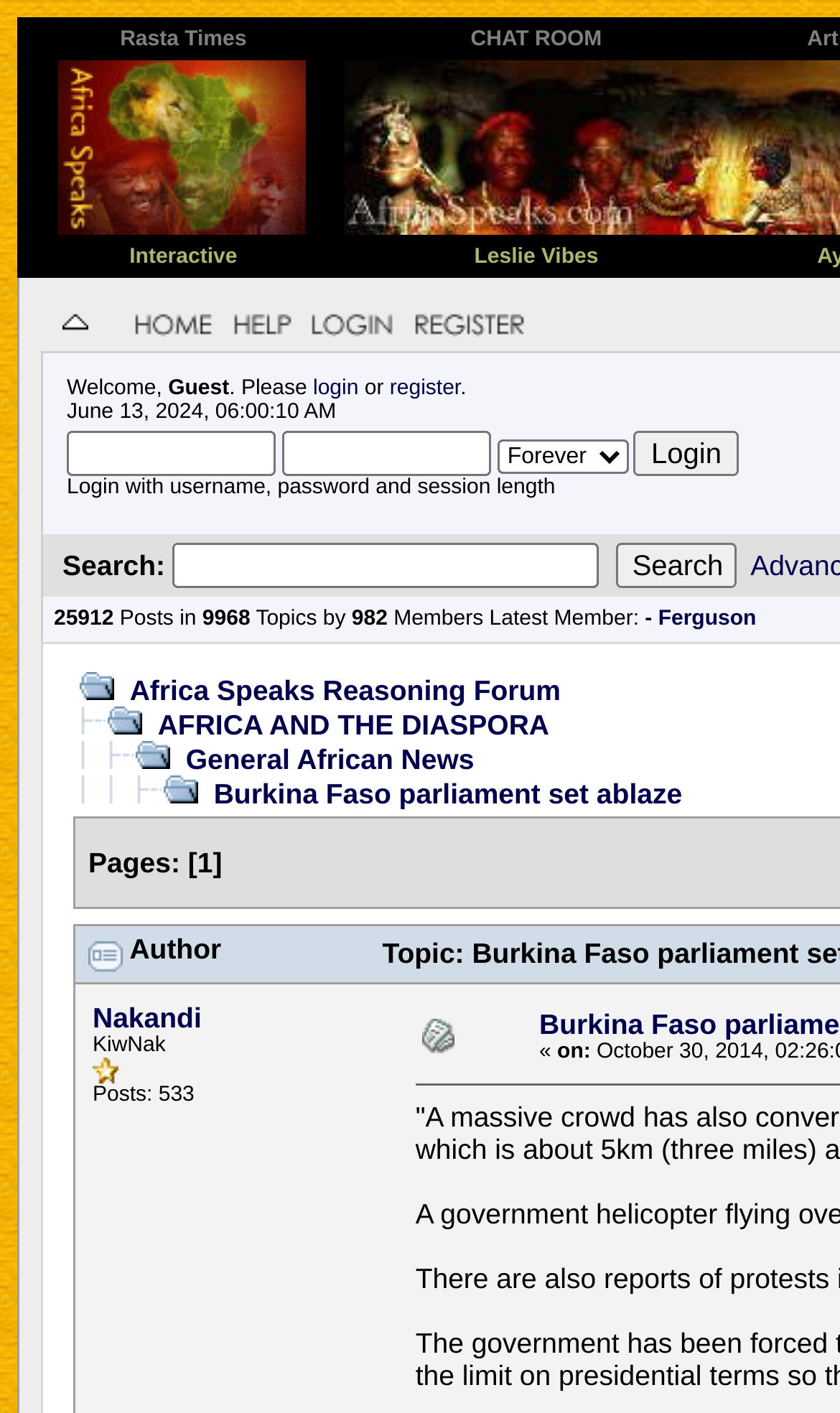Find the bounding box coordinates of the element's region that should be clicked in order to follow the given instruction: "Search for something". The coordinates should consist of four float numbers between 0 and 1, i.e., [left, top, right, bottom].

[0.206, 0.384, 0.714, 0.416]